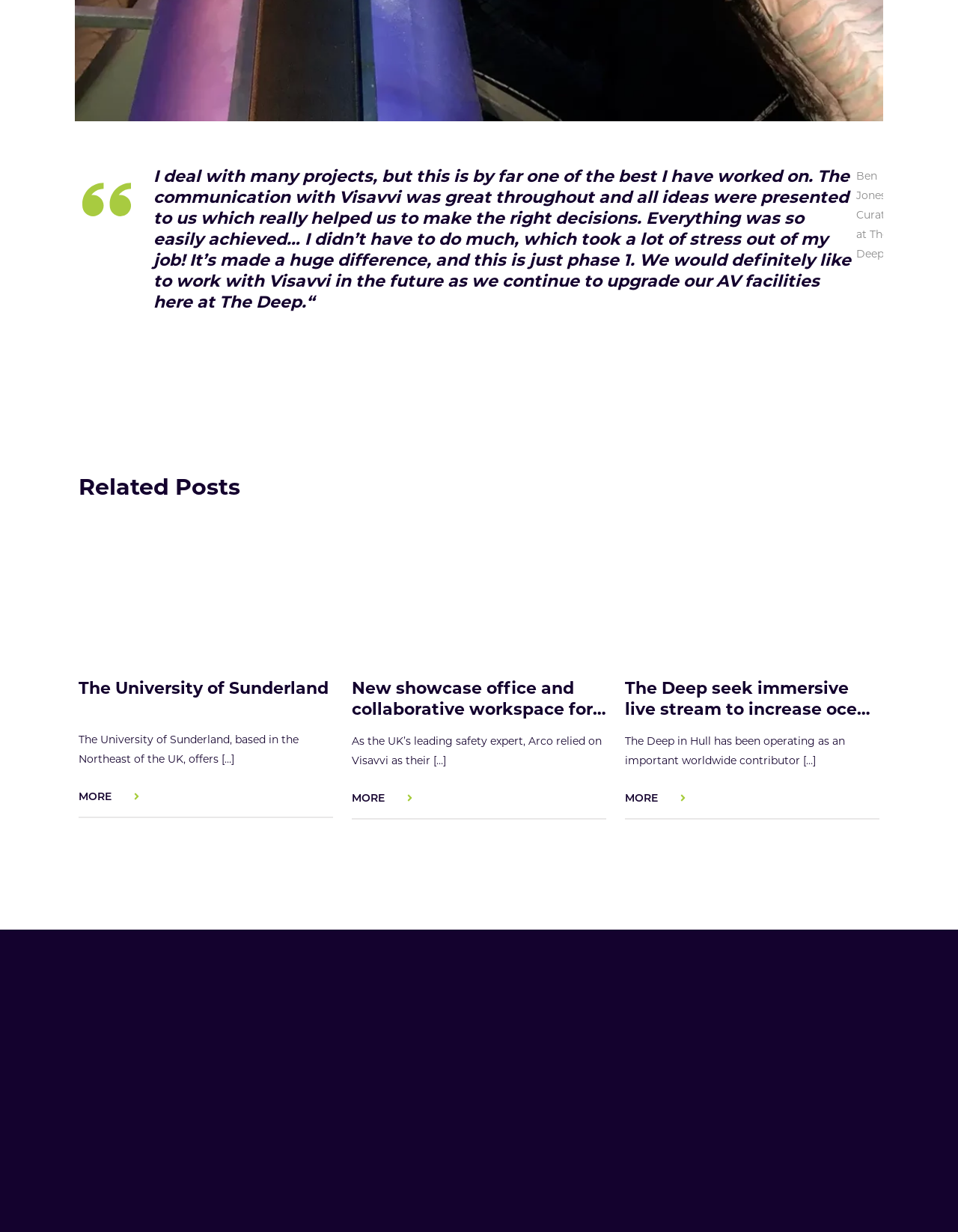Please specify the bounding box coordinates of the element that should be clicked to execute the given instruction: 'View related post about The University of Sunderland'. Ensure the coordinates are four float numbers between 0 and 1, expressed as [left, top, right, bottom].

[0.082, 0.474, 0.348, 0.485]